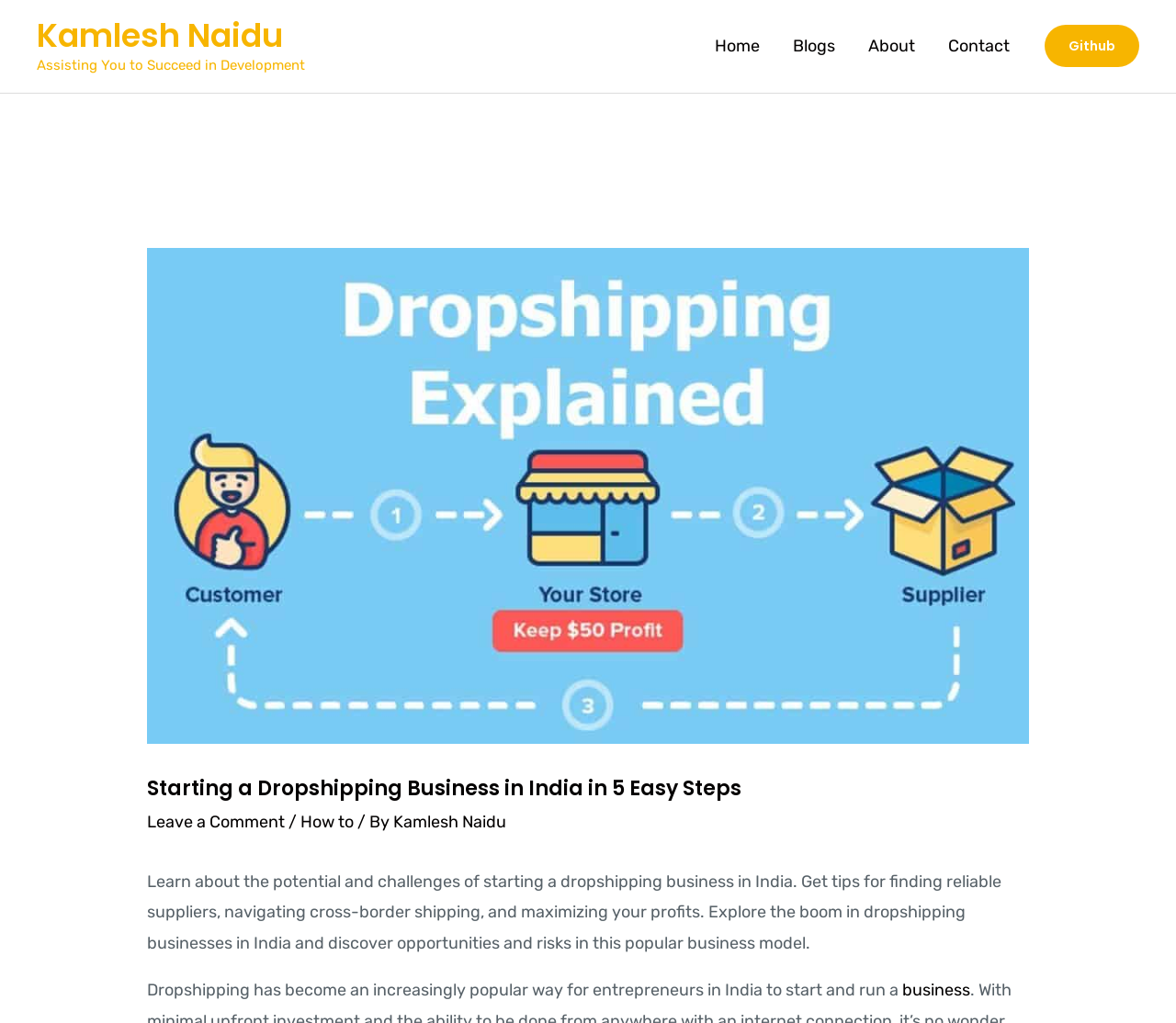Please find the bounding box coordinates of the element that you should click to achieve the following instruction: "Learn more about the business model". The coordinates should be presented as four float numbers between 0 and 1: [left, top, right, bottom].

[0.767, 0.958, 0.825, 0.978]